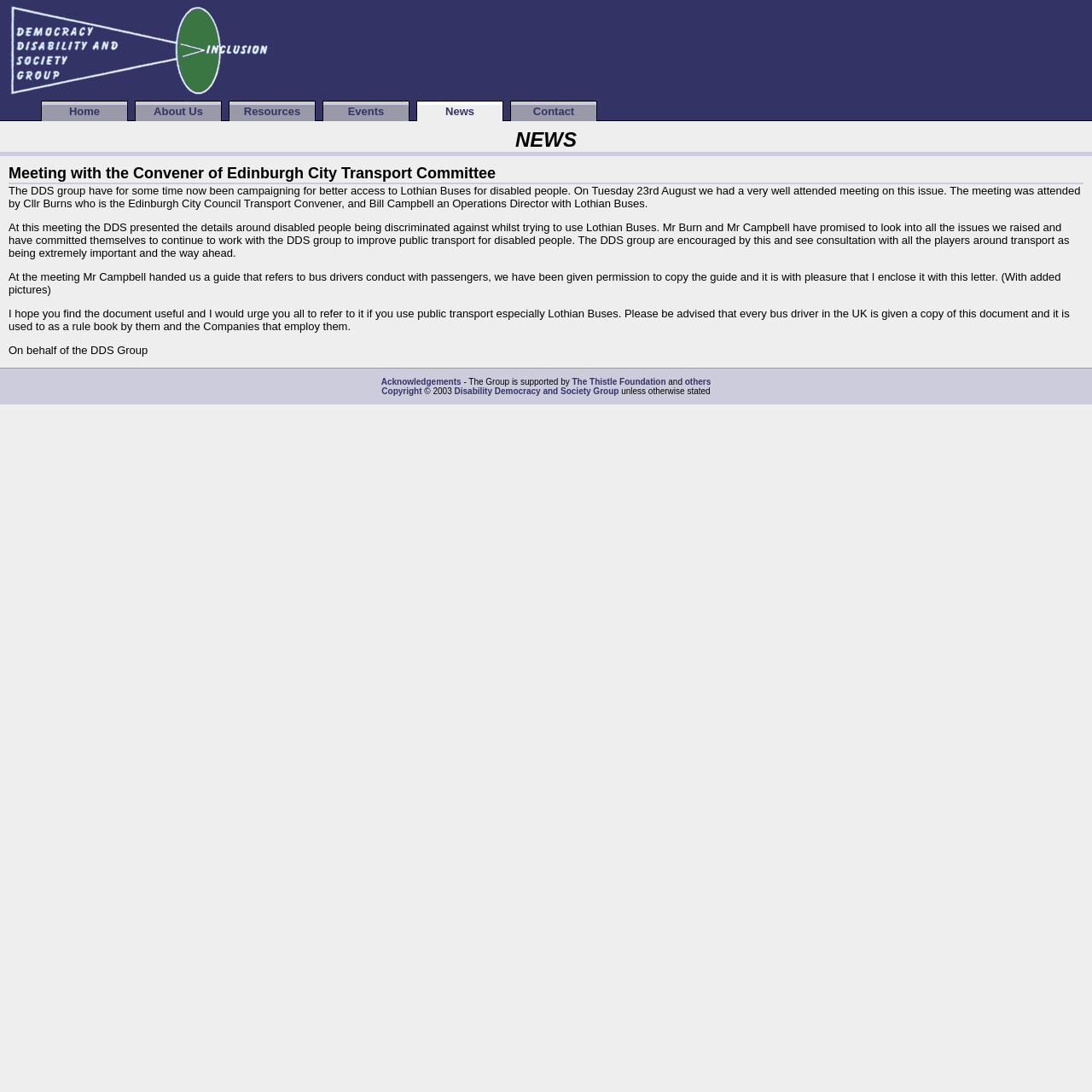Could you locate the bounding box coordinates for the section that should be clicked to accomplish this task: "Learn about Configuring Video settings on the mobile app".

None